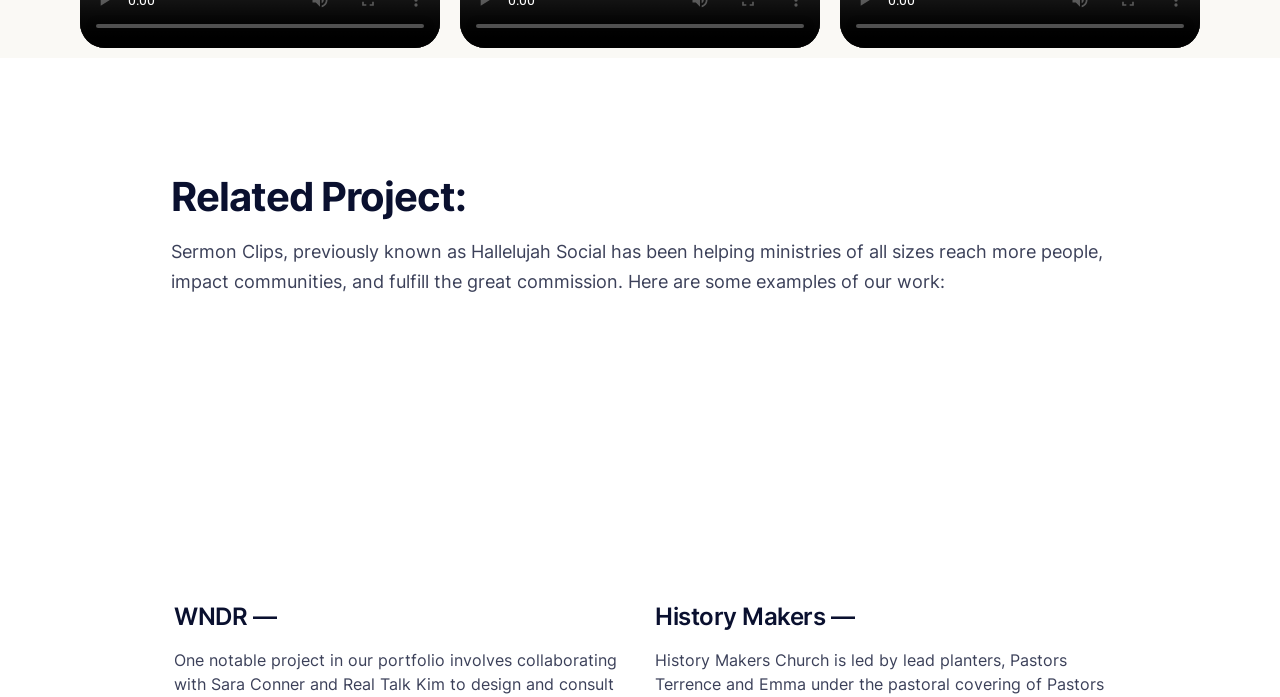What is the general theme of the webpage?
Using the information from the image, answer the question thoroughly.

The mention of 'ministries', 'fulfill the great commission', and 'Sermon Clips' suggests that the webpage is related to a religious or ministry-based theme, likely showcasing projects or initiatives in this area.